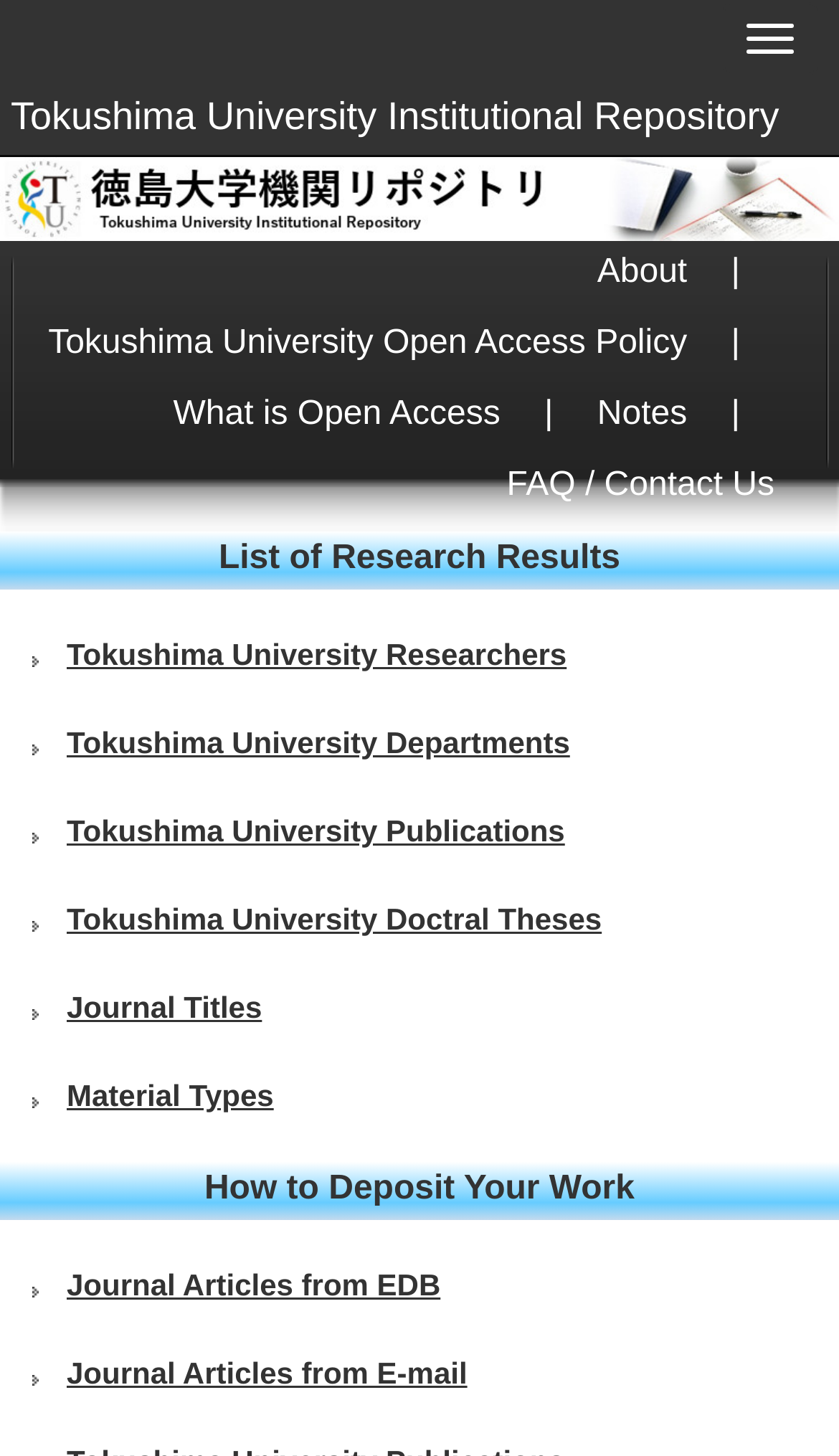Provide the bounding box coordinates for the UI element described in this sentence: "Notes". The coordinates should be four float values between 0 and 1, i.e., [left, top, right, bottom].

[0.712, 0.269, 0.819, 0.317]